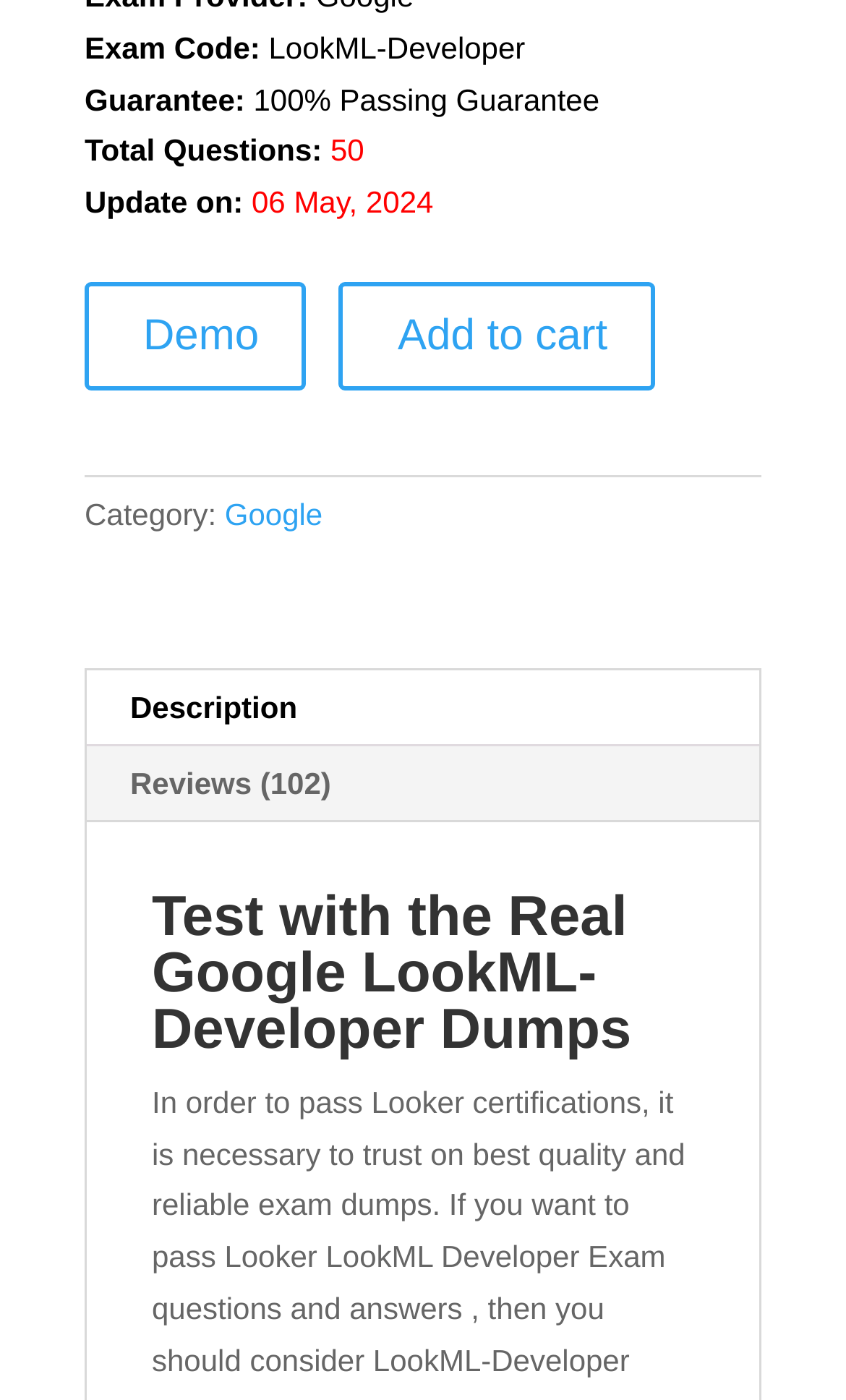Respond with a single word or phrase:
How many reviews are there for this product?

102